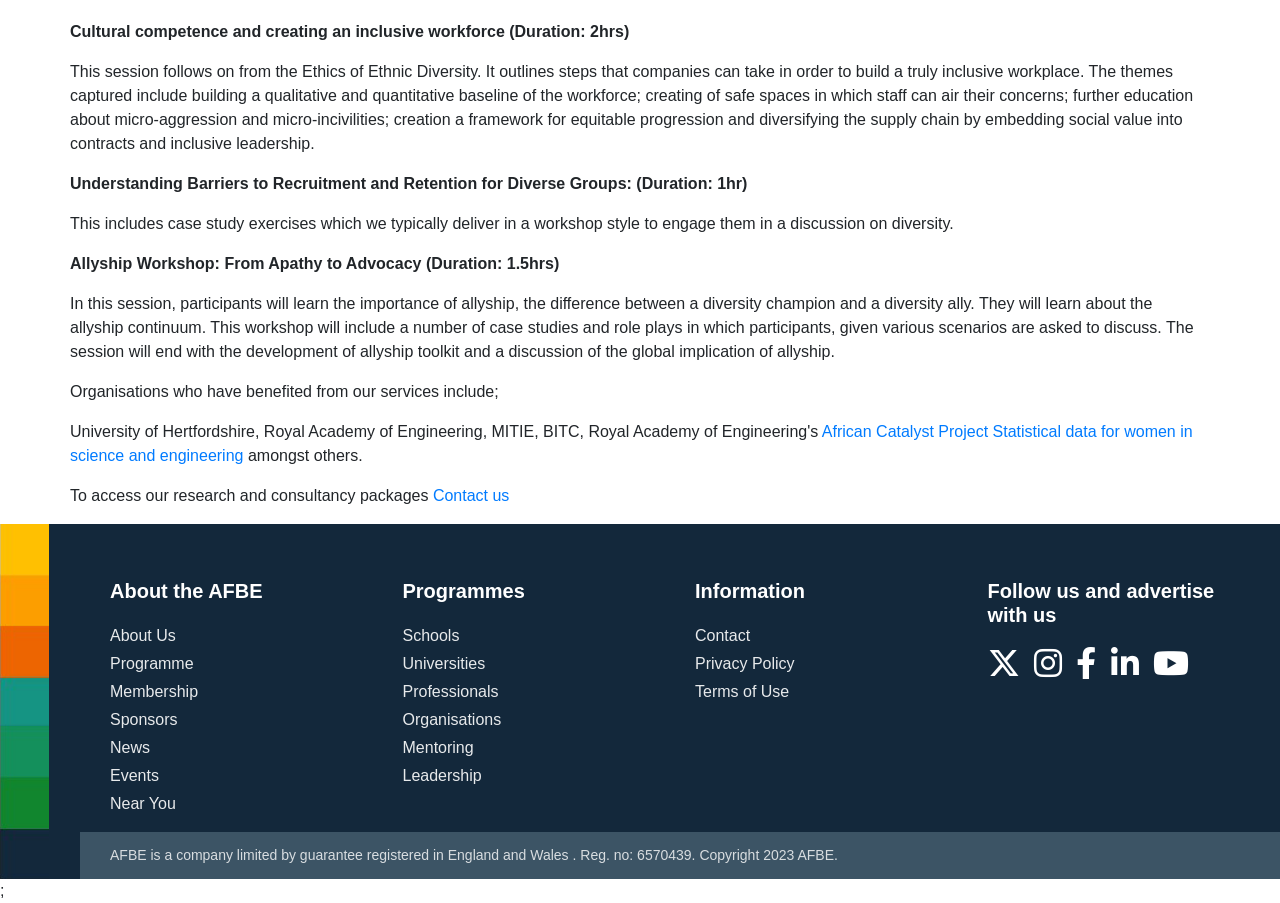Please pinpoint the bounding box coordinates for the region I should click to adhere to this instruction: "Visit the 'About Us' page".

[0.086, 0.689, 0.291, 0.717]